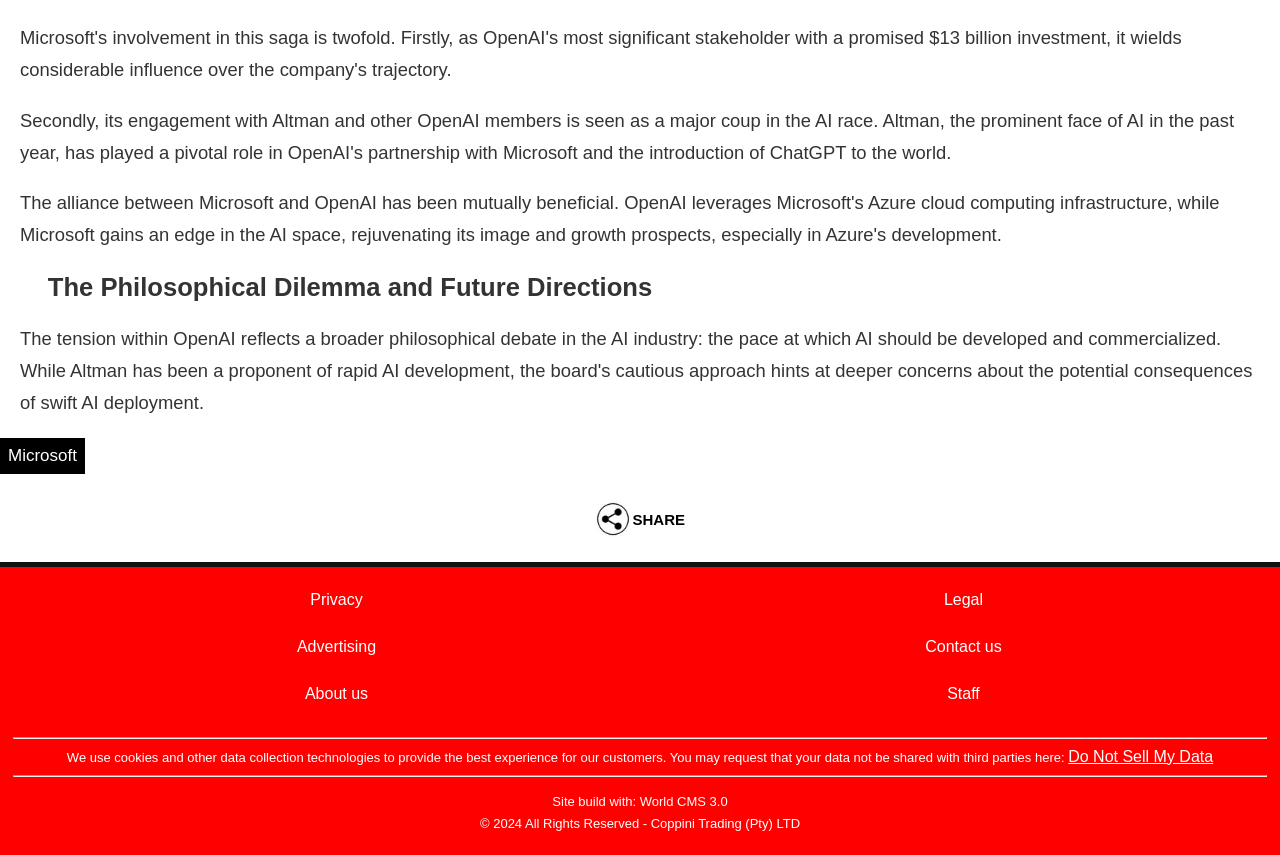Given the element description, predict the bounding box coordinates in the format (top-left x, top-left y, bottom-right x, bottom-right y), using floating point numbers between 0 and 1: Legal

[0.737, 0.691, 0.768, 0.711]